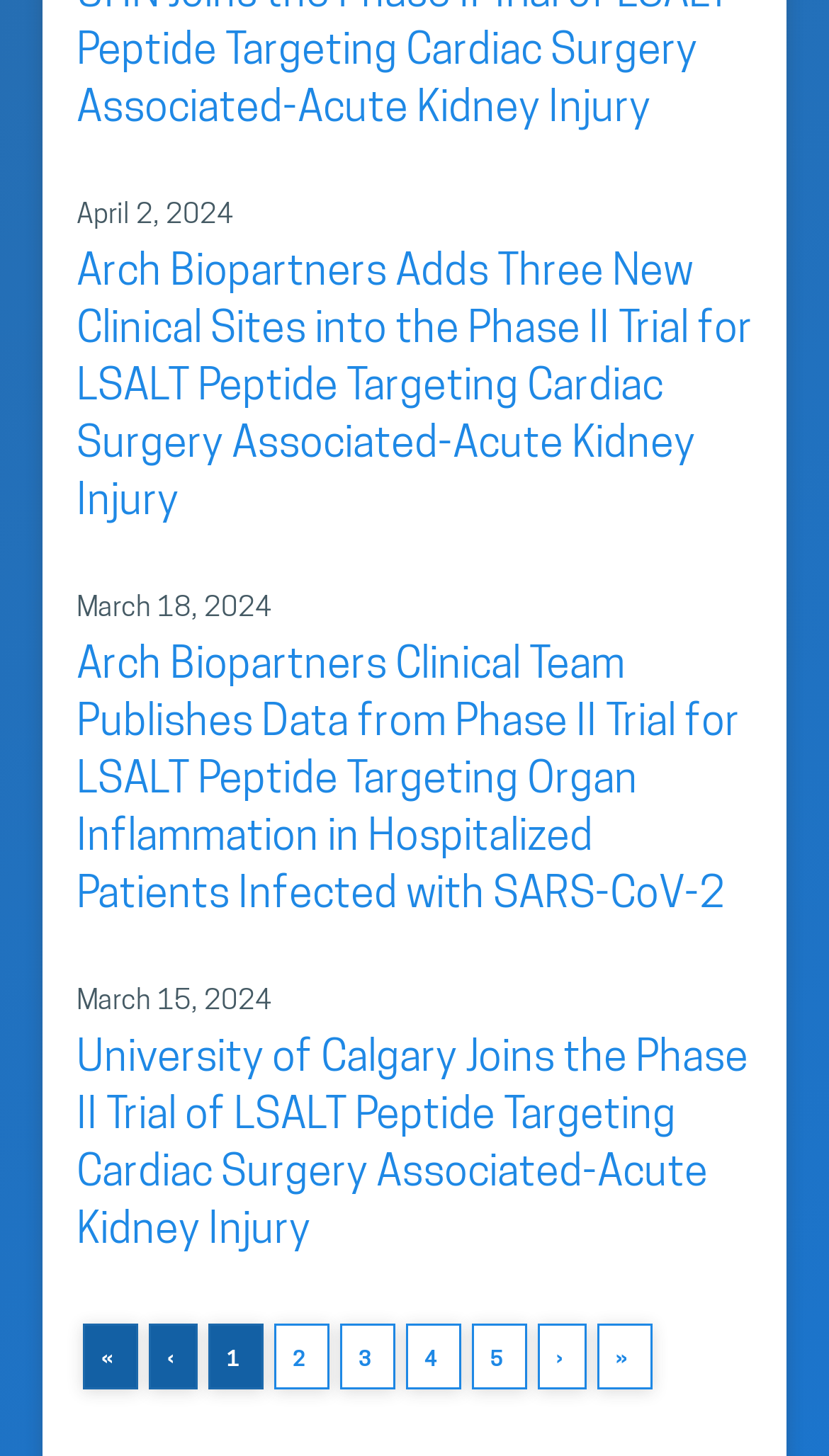Please locate the bounding box coordinates of the element that should be clicked to complete the given instruction: "View University of Calgary joining the Phase II Trial of LSALT Peptide".

[0.092, 0.713, 0.903, 0.861]